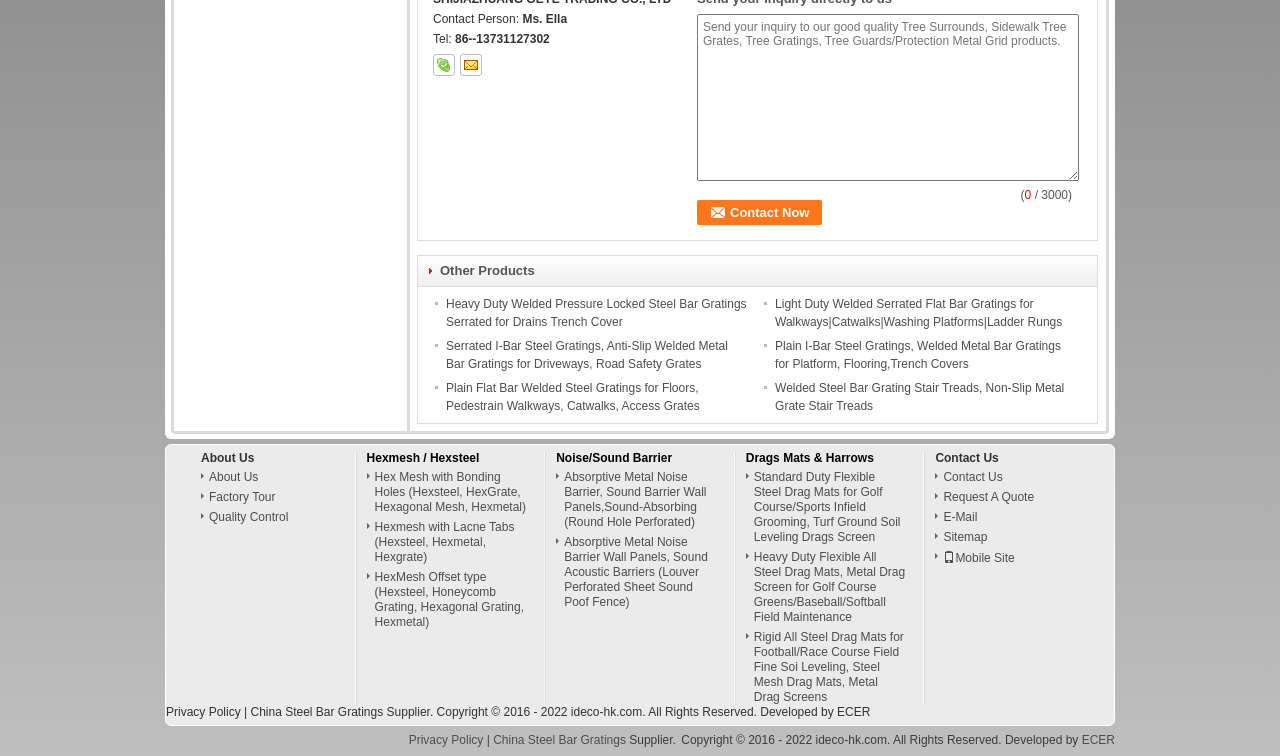Show the bounding box coordinates of the element that should be clicked to complete the task: "Send an inquiry".

[0.545, 0.019, 0.843, 0.239]